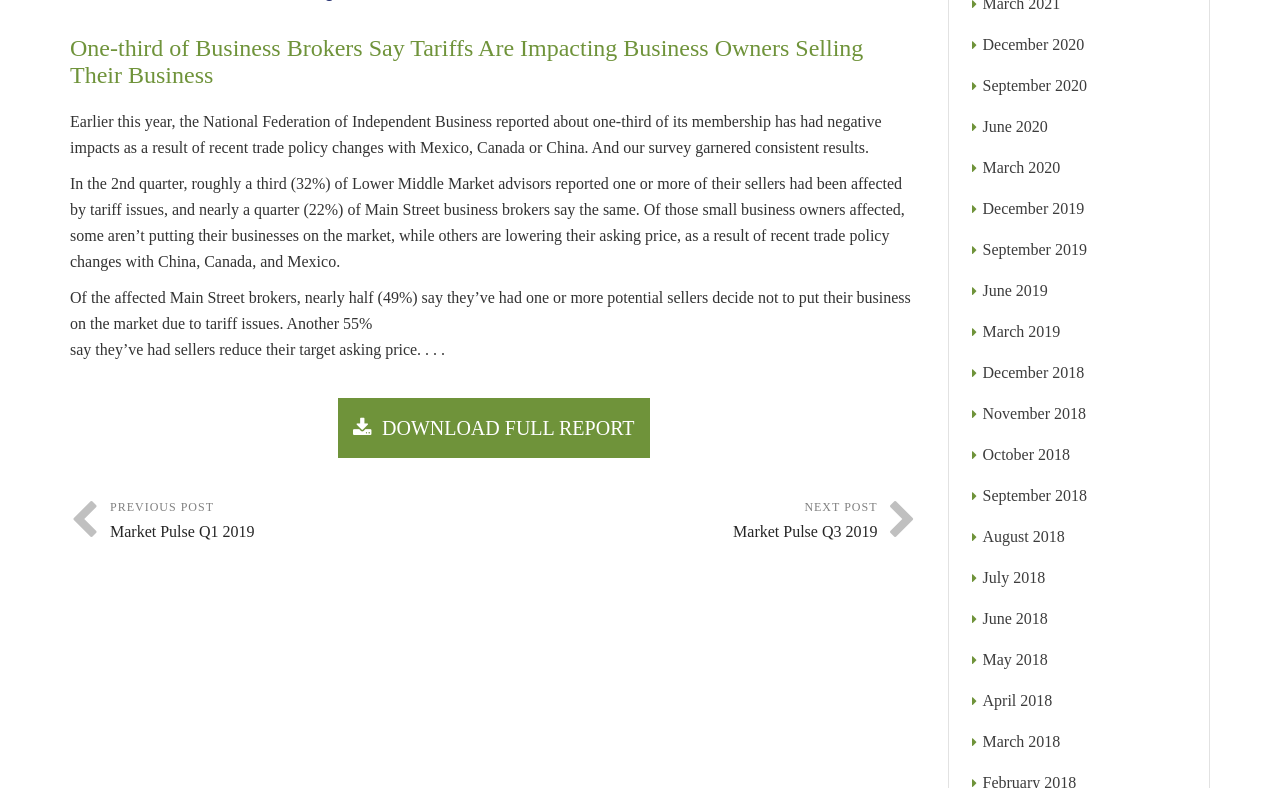How many links are available to navigate to previous or next posts?
Using the details shown in the screenshot, provide a comprehensive answer to the question.

There are two links available, one labeled 'PREVIOUS POST Market Pulse Q1 2019' and another labeled 'NEXT POST Market Pulse Q3 2019', which allow users to navigate to previous or next posts.